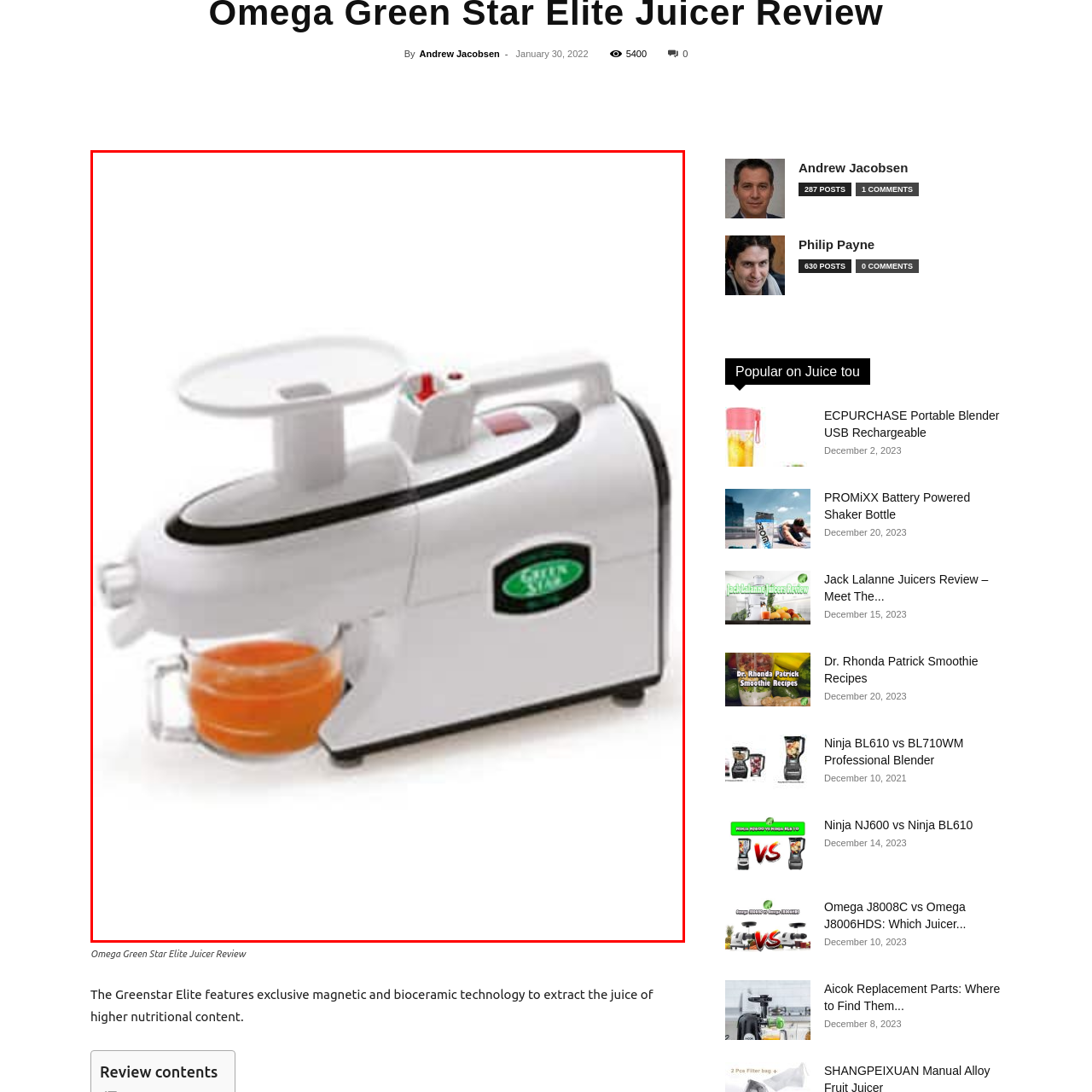Generate a comprehensive caption for the image section marked by the red box.

This image features the Omega Green Star Elite Juicer, a highly regarded appliance in the realm of juicing. The juicer is predominantly white with a sleek design, emphasizing functionality and style. 

It includes a removable top tray, perfect for holding fruits and vegetables, and a collection cup that showcases freshly extracted orange juice. Known for its exclusive magnetic and bioceramic technology, this juicer is designed to maximize nutritional content, making it a popular choice among health enthusiasts and those looking to incorporate nutrient-rich juices into their diets. The Omega Green Star Elite is celebrated for its efficiency and versatility, able to handle a wide variety of produce, ensuring every glass is packed with vitamins and minerals.